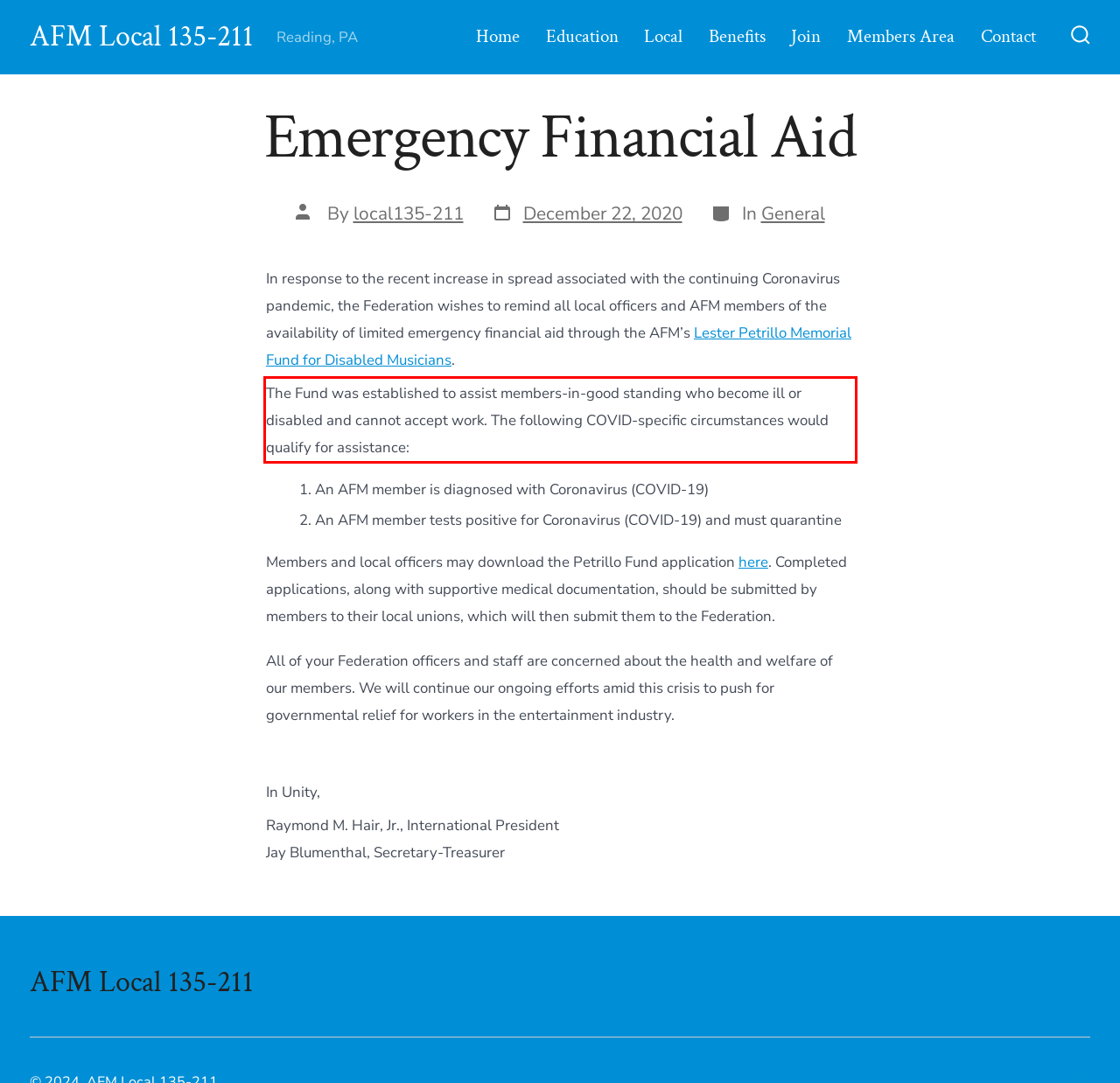Using the webpage screenshot, recognize and capture the text within the red bounding box.

The Fund was established to assist members-in-good standing who become ill or disabled and cannot accept work. The following COVID-specific circumstances would qualify for assistance: